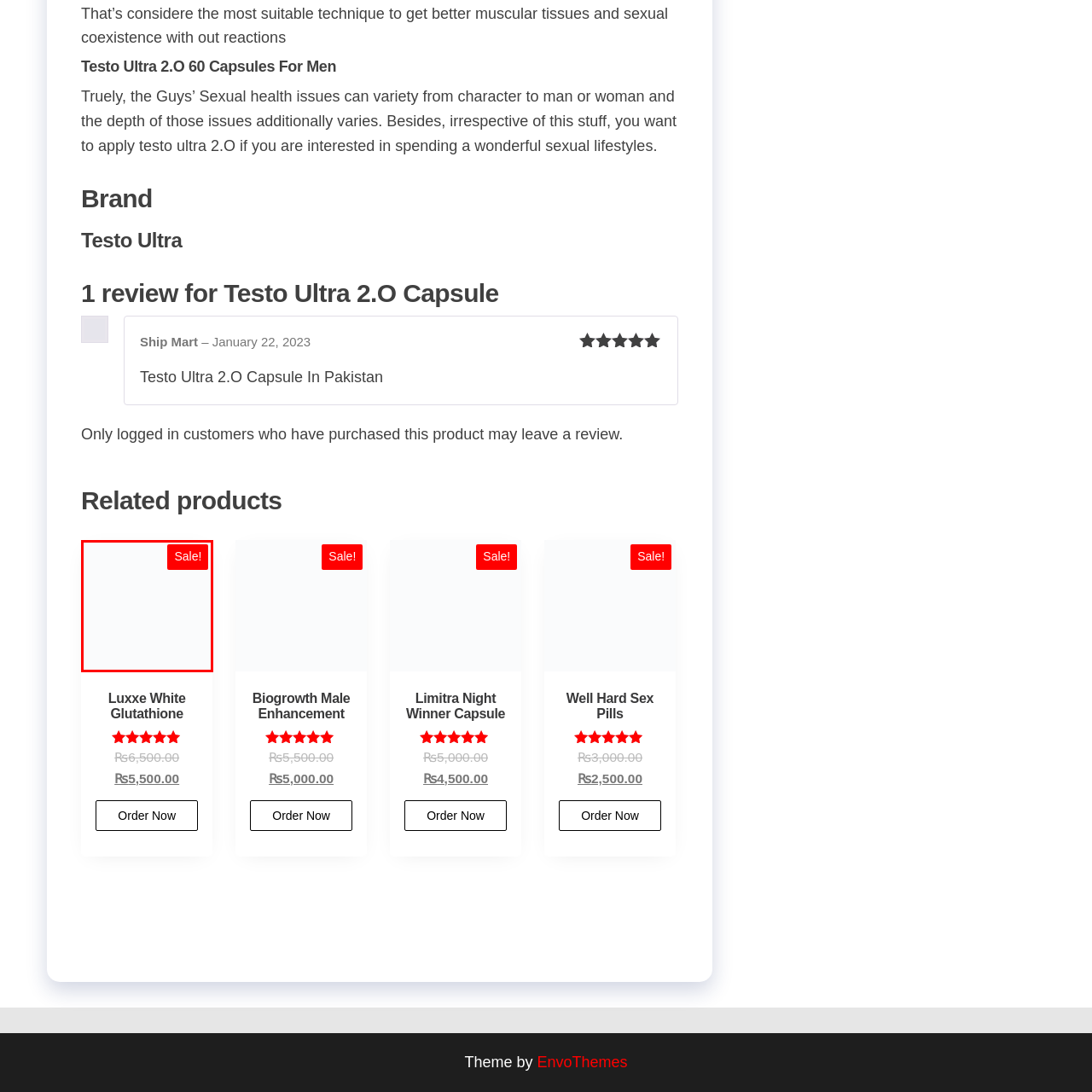What is the discounted price of Luxxe White Glutathione?
Observe the part of the image inside the red bounding box and answer the question concisely with one word or a short phrase.

₨5,500.00